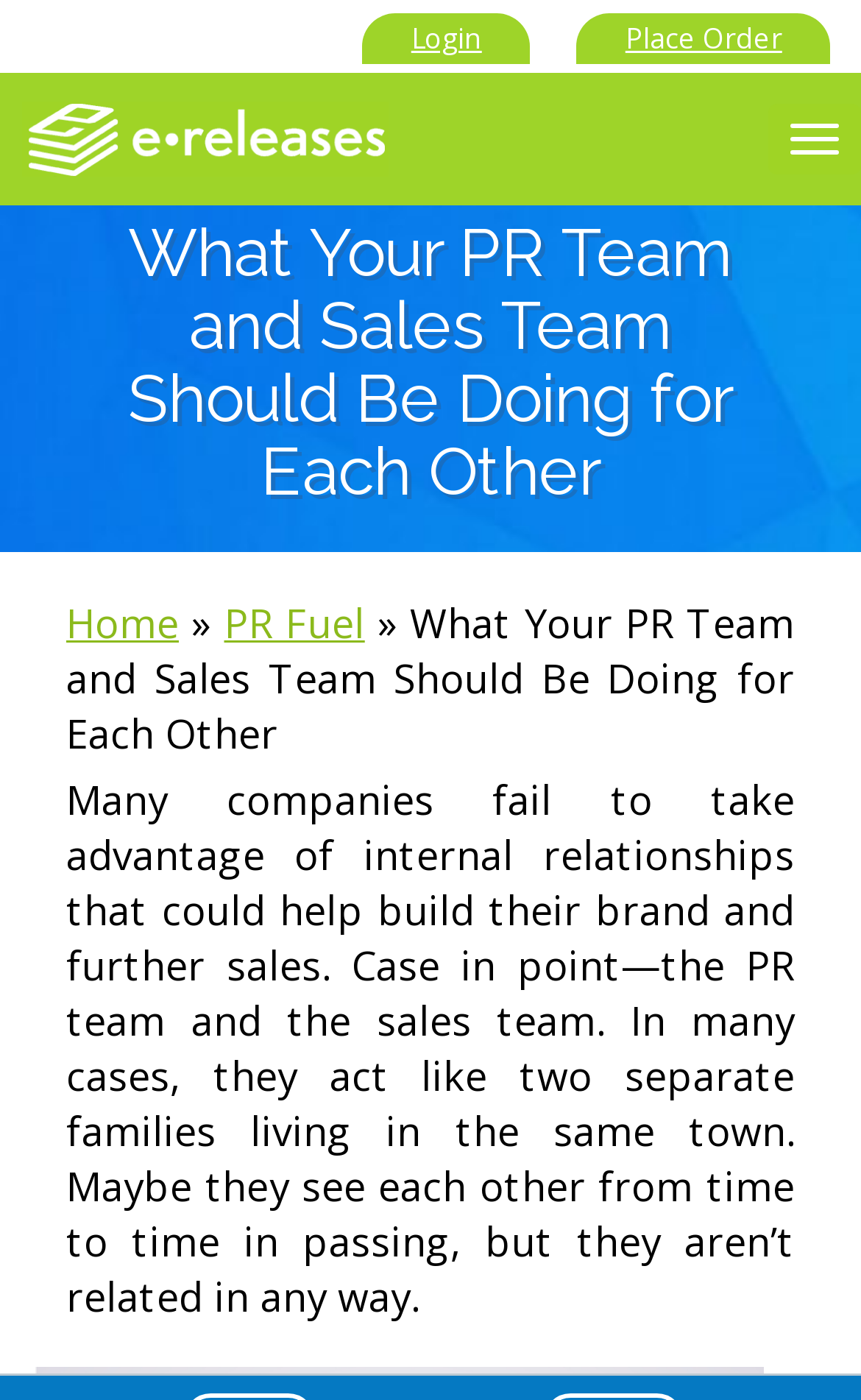Give a detailed account of the webpage, highlighting key information.

The webpage appears to be an article or blog post discussing the importance of collaboration between a company's PR team and sales team. At the top right corner, there are two links, "Login" and "Place Order", positioned side by side. Below them, a button labeled "Toggle navigation" is located at the top right edge of the page.

On the top left side, the eReleases.com logo is displayed, which is also a clickable link. Below the logo, a large heading reads "What Your PR Team and Sales Team Should Be Doing for Each Other", taking up a significant portion of the top section.

Underneath the heading, a navigation menu is situated, consisting of three links: "Home", "PR Fuel", and the current page's title, separated by "»" symbols. The navigation menu is positioned near the top center of the page.

The main content of the article begins below the navigation menu, with a paragraph of text that discusses how companies often fail to utilize internal relationships to build their brand and increase sales. The text is positioned in the middle of the page, spanning almost the entire width.